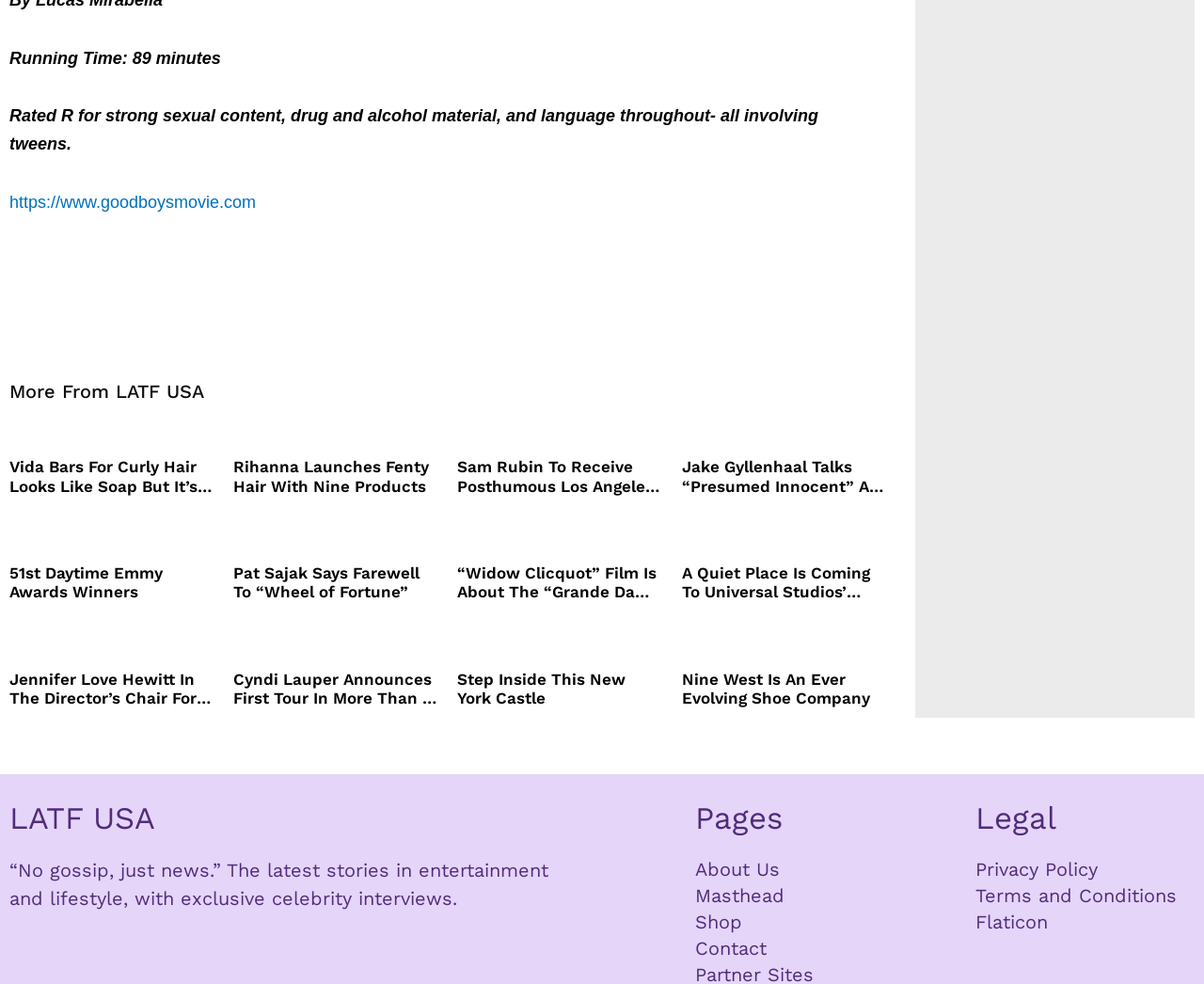Locate the bounding box coordinates of the element that needs to be clicked to carry out the instruction: "View Japanese hand-painted ceramic plate". The coordinates should be given as four float numbers ranging from 0 to 1, i.e., [left, top, right, bottom].

None